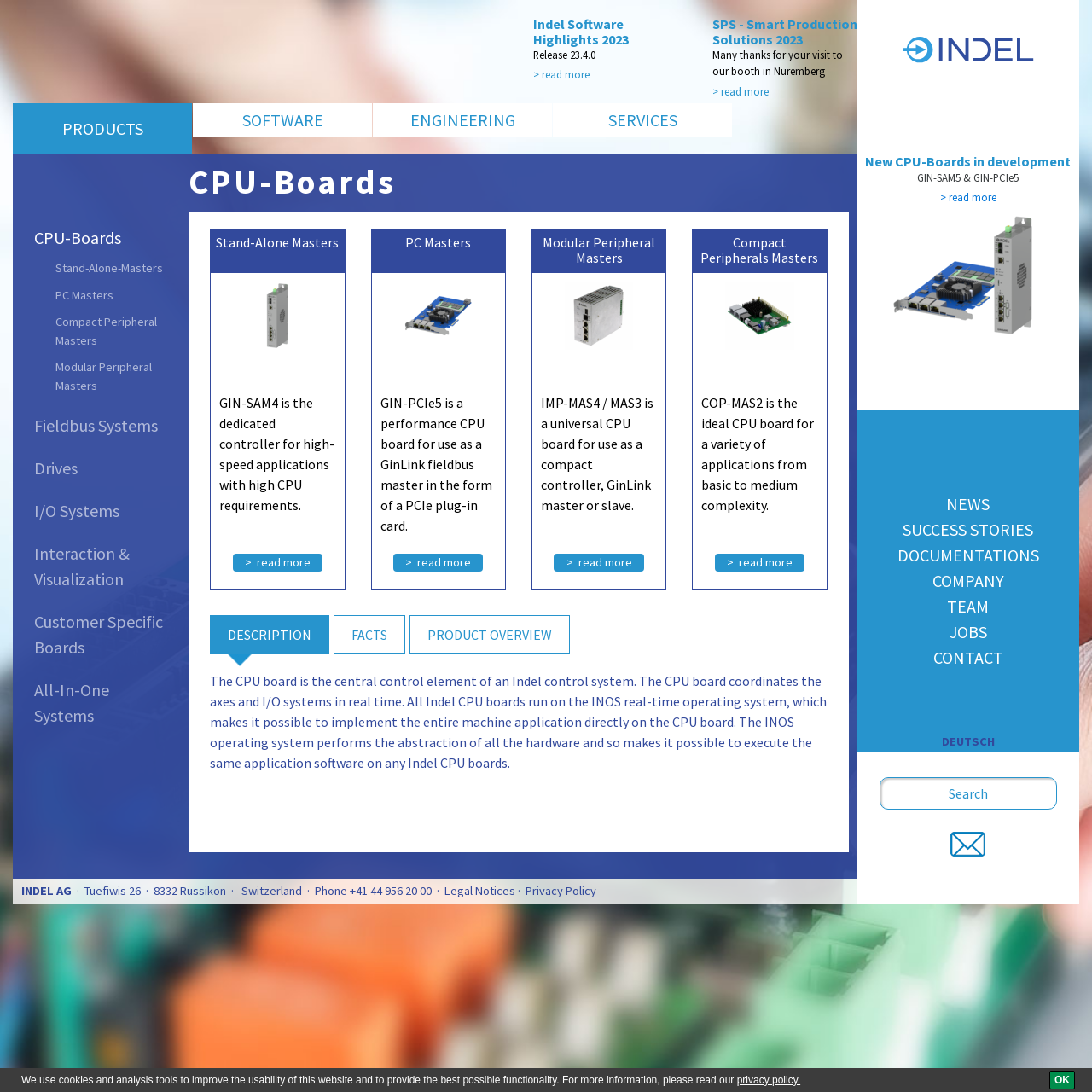Using the provided description Product overview, find the bounding box coordinates for the UI element. Provide the coordinates in (top-left x, top-left y, bottom-right x, bottom-right y) format, ensuring all values are between 0 and 1.

[0.375, 0.563, 0.522, 0.599]